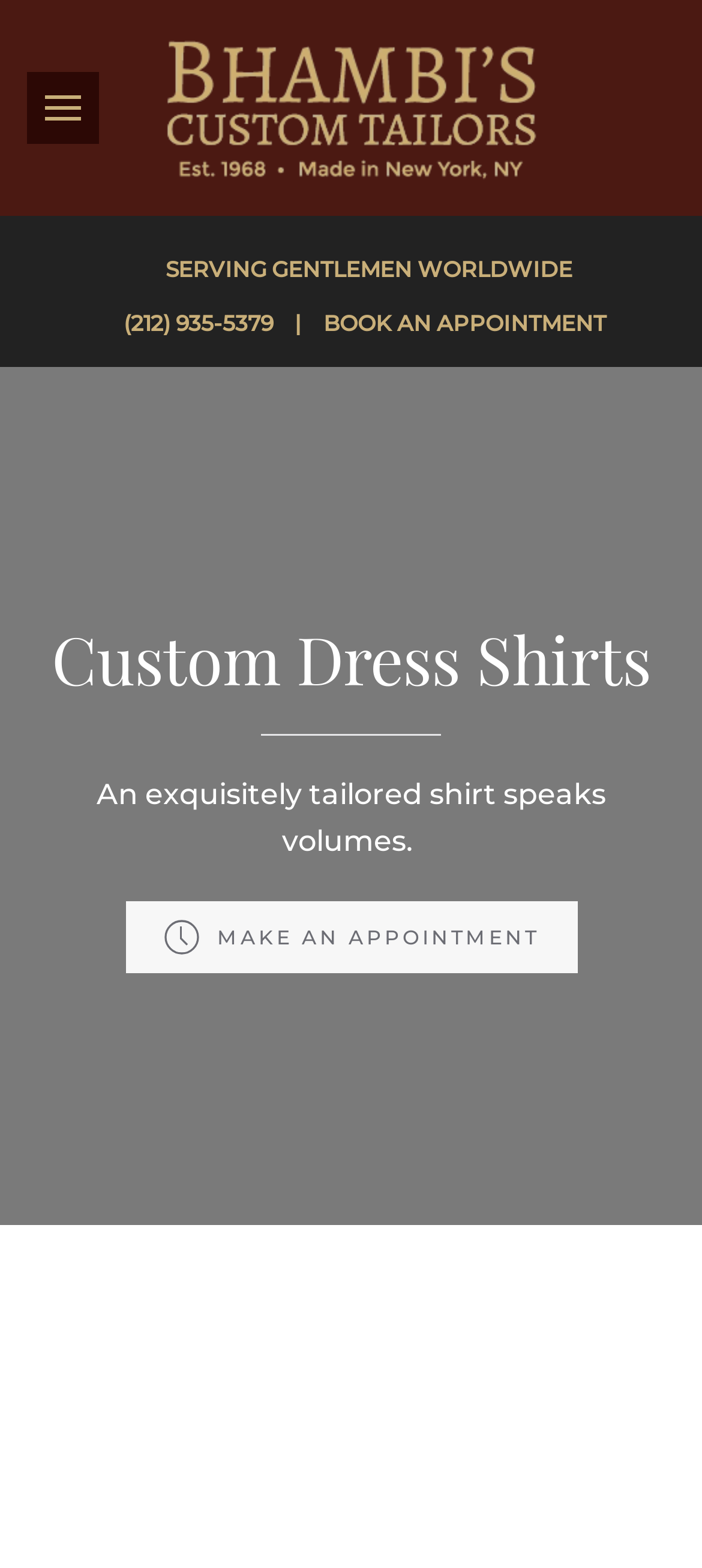Find the bounding box of the web element that fits this description: "aria-label="Back to home"".

[0.179, 0.017, 0.821, 0.121]